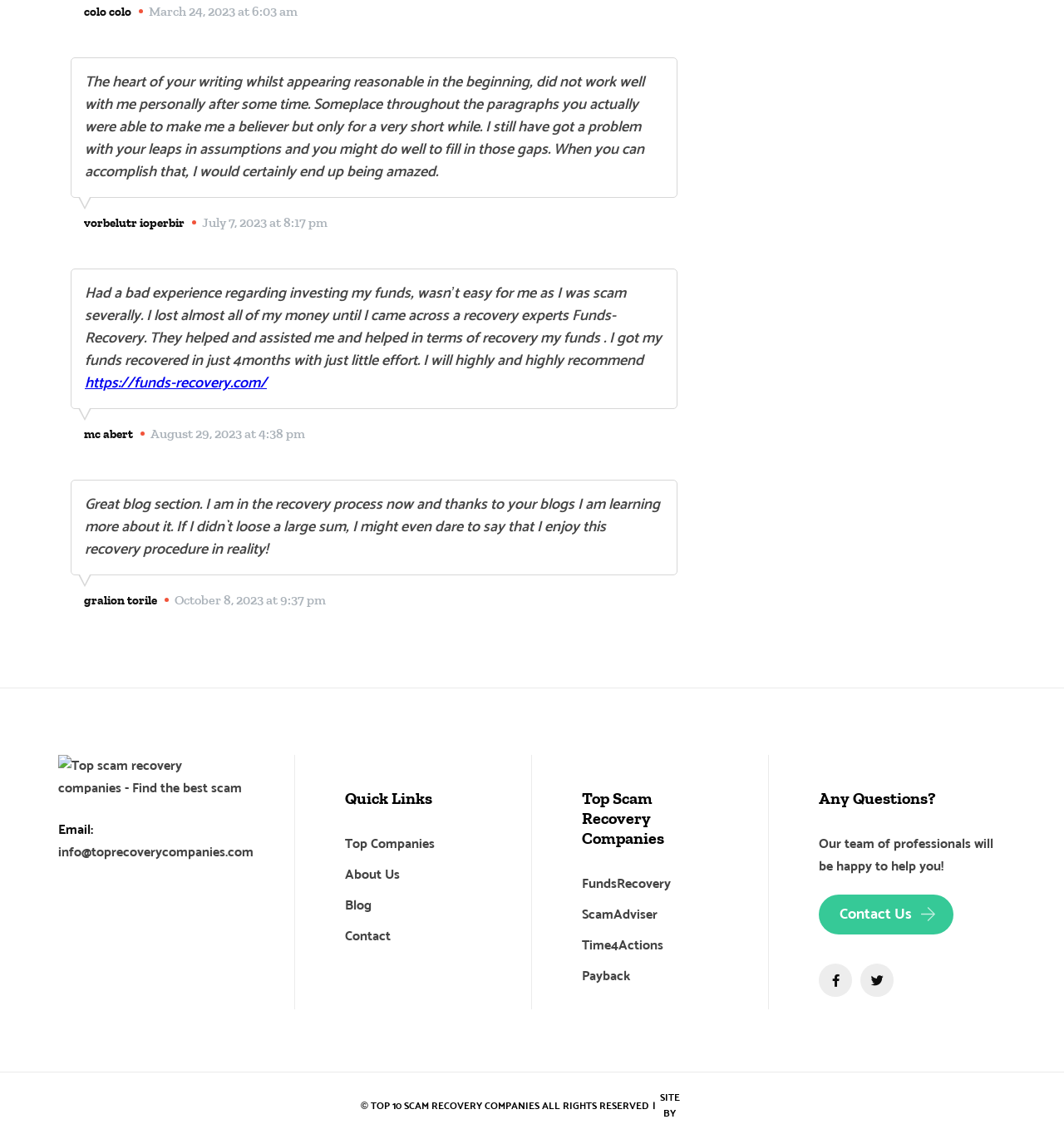Using the provided element description: "Payback", identify the bounding box coordinates. The coordinates should be four floats between 0 and 1 in the order [left, top, right, bottom].

[0.547, 0.847, 0.592, 0.867]